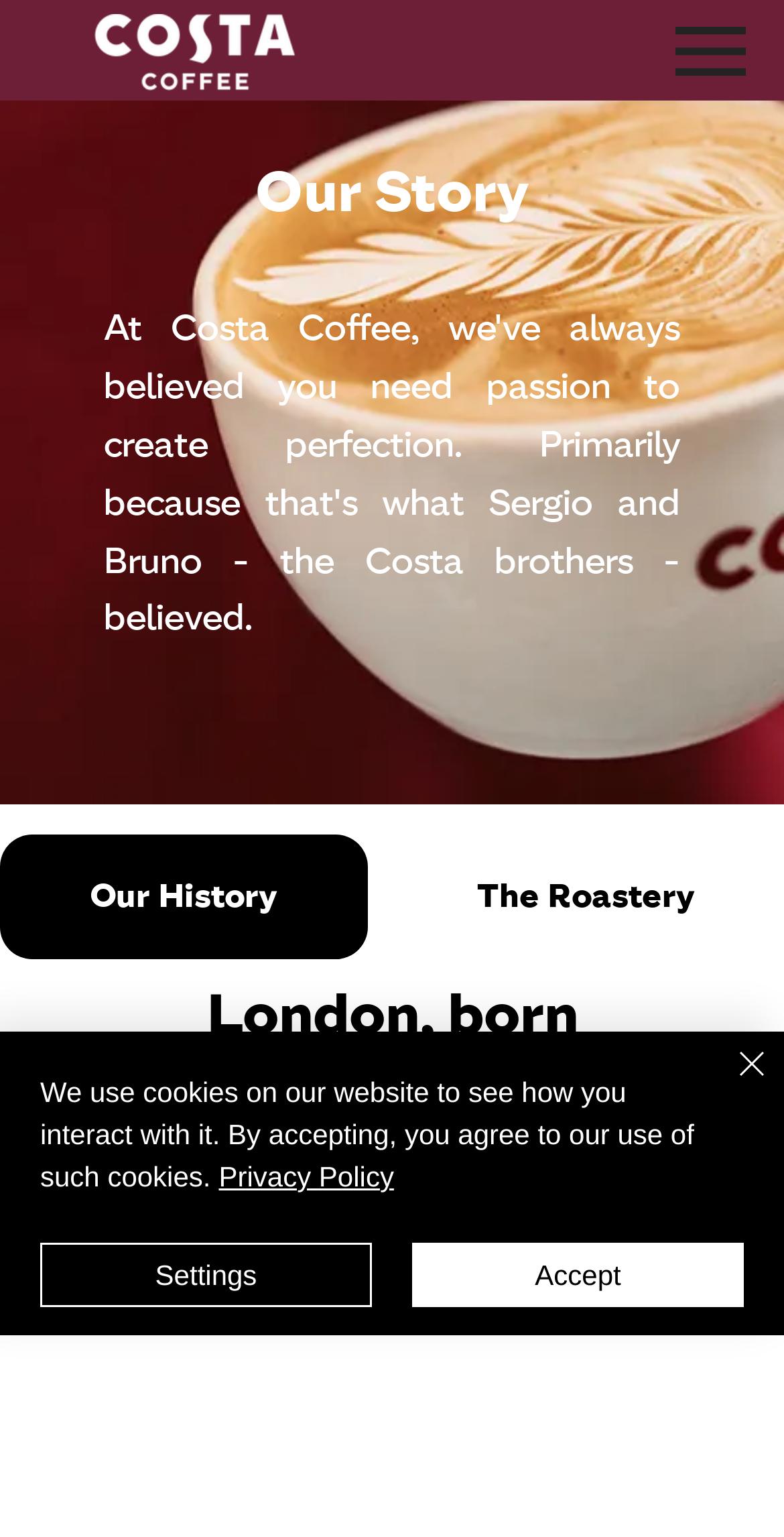How many buttons are there in the alert section?
Refer to the image and provide a detailed answer to the question.

The alert section contains three buttons: 'Accept', 'Settings', and 'Close'.